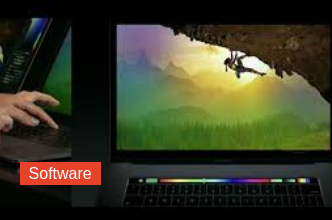Explain the image with as much detail as possible.

In a visually striking image, a user interacts with a MacBook Pro that features a colorful Touch Bar at the bottom. The screen displays an engaging scene of a climber scaling a rocky cliff against a backdrop of vibrant mountains and a sunset, highlighting the capabilities of software designed for creative applications. A prominent red label reading "Software" overlays the lower left corner, indicating the focus on software advancements and enhancements that enhance user experience and productivity in creative tasks. This image underscores the blend of technology and creativity enabled by modern software solutions tailored for professionals.